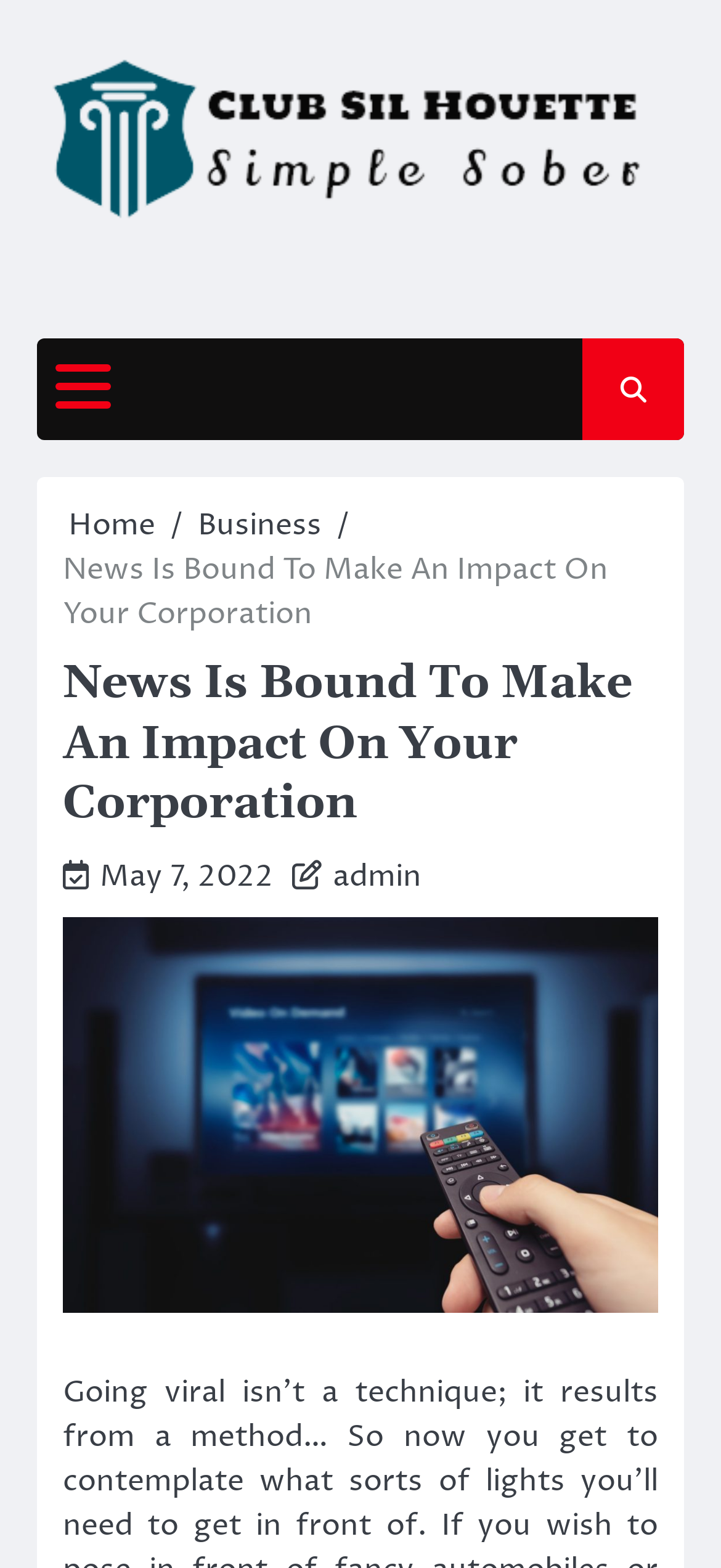Using the format (top-left x, top-left y, bottom-right x, bottom-right y), provide the bounding box coordinates for the described UI element. All values should be floating point numbers between 0 and 1: admin

[0.462, 0.545, 0.585, 0.571]